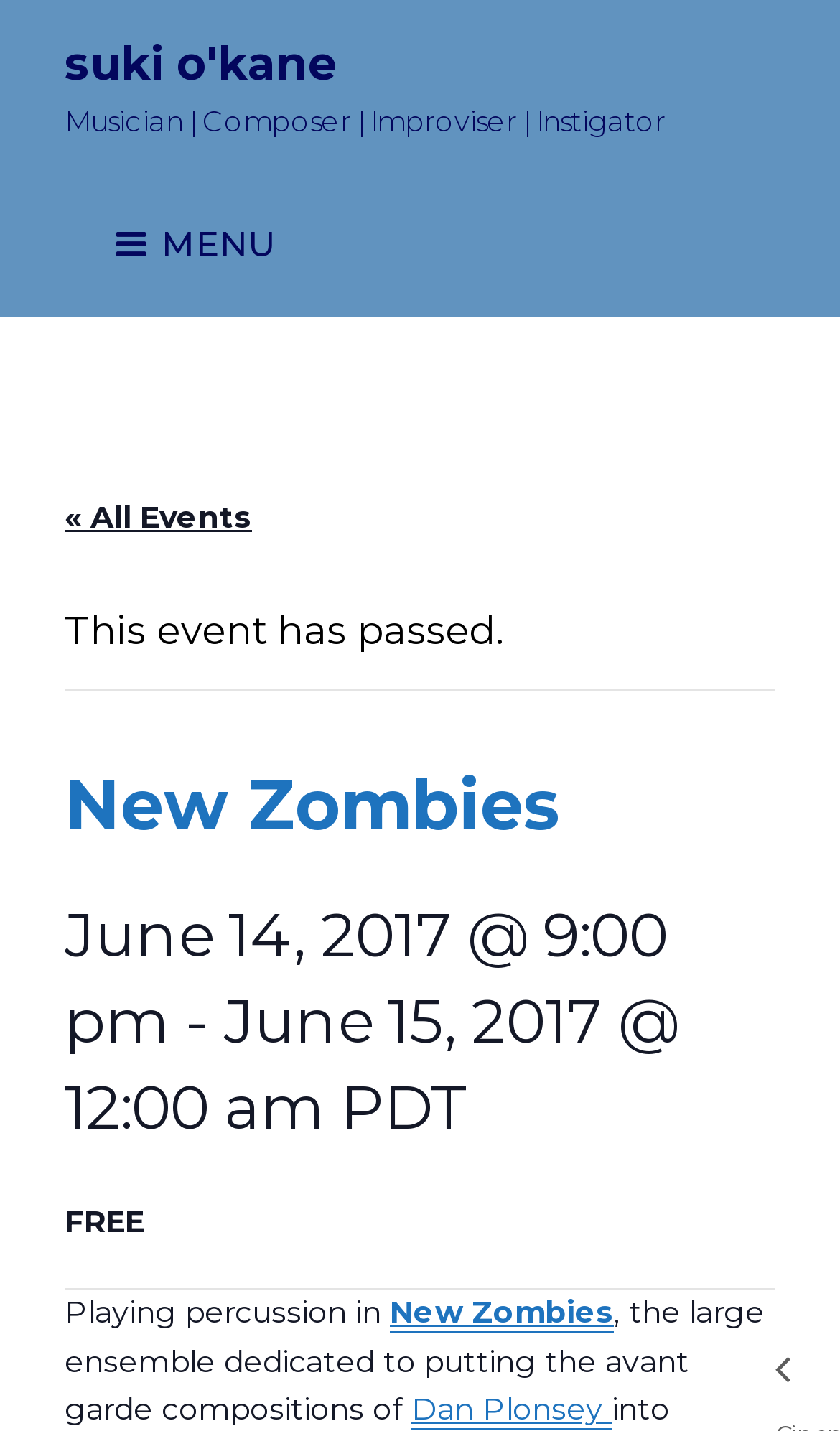Given the description suki o'kane, predict the bounding box coordinates of the UI element. Ensure the coordinates are in the format (top-left x, top-left y, bottom-right x, bottom-right y) and all values are between 0 and 1.

[0.077, 0.026, 0.403, 0.063]